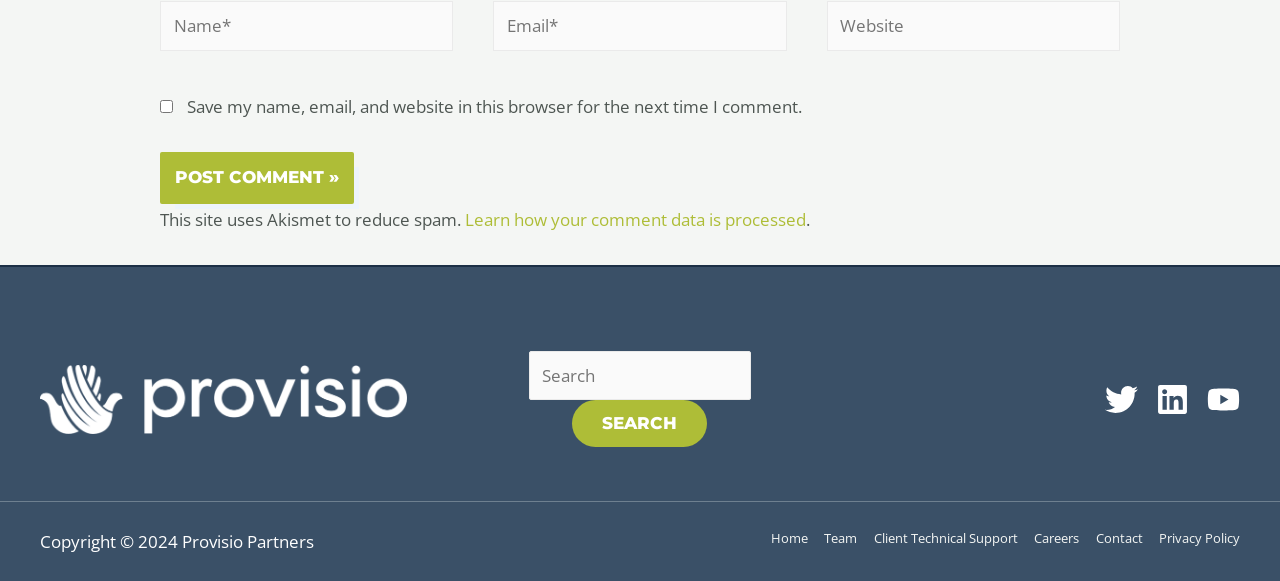Locate the bounding box coordinates of the element that should be clicked to fulfill the instruction: "Explore the 'Categories' section".

None